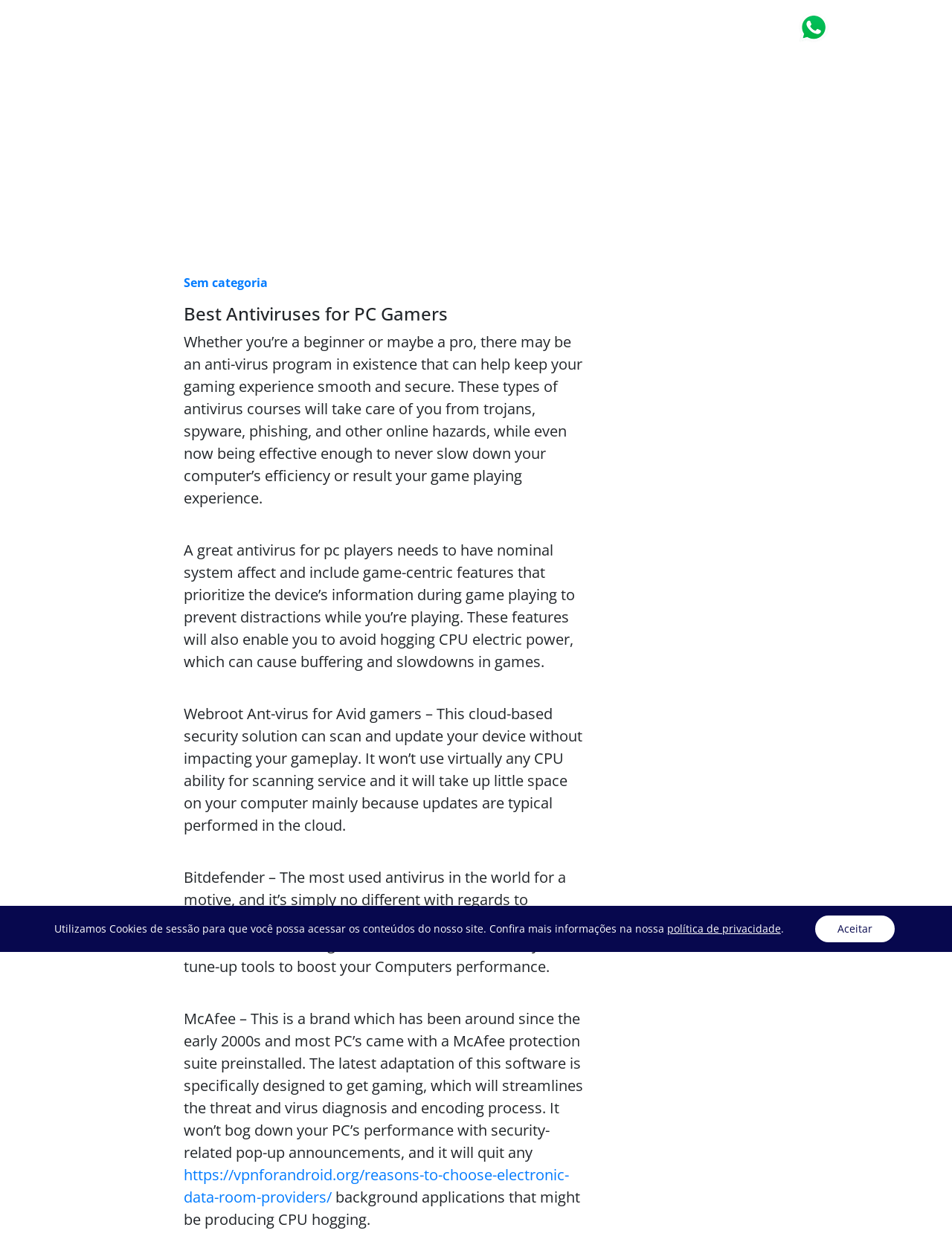Please indicate the bounding box coordinates for the clickable area to complete the following task: "Click the 'CONTATO' link". The coordinates should be specified as four float numbers between 0 and 1, i.e., [left, top, right, bottom].

[0.748, 0.012, 0.832, 0.031]